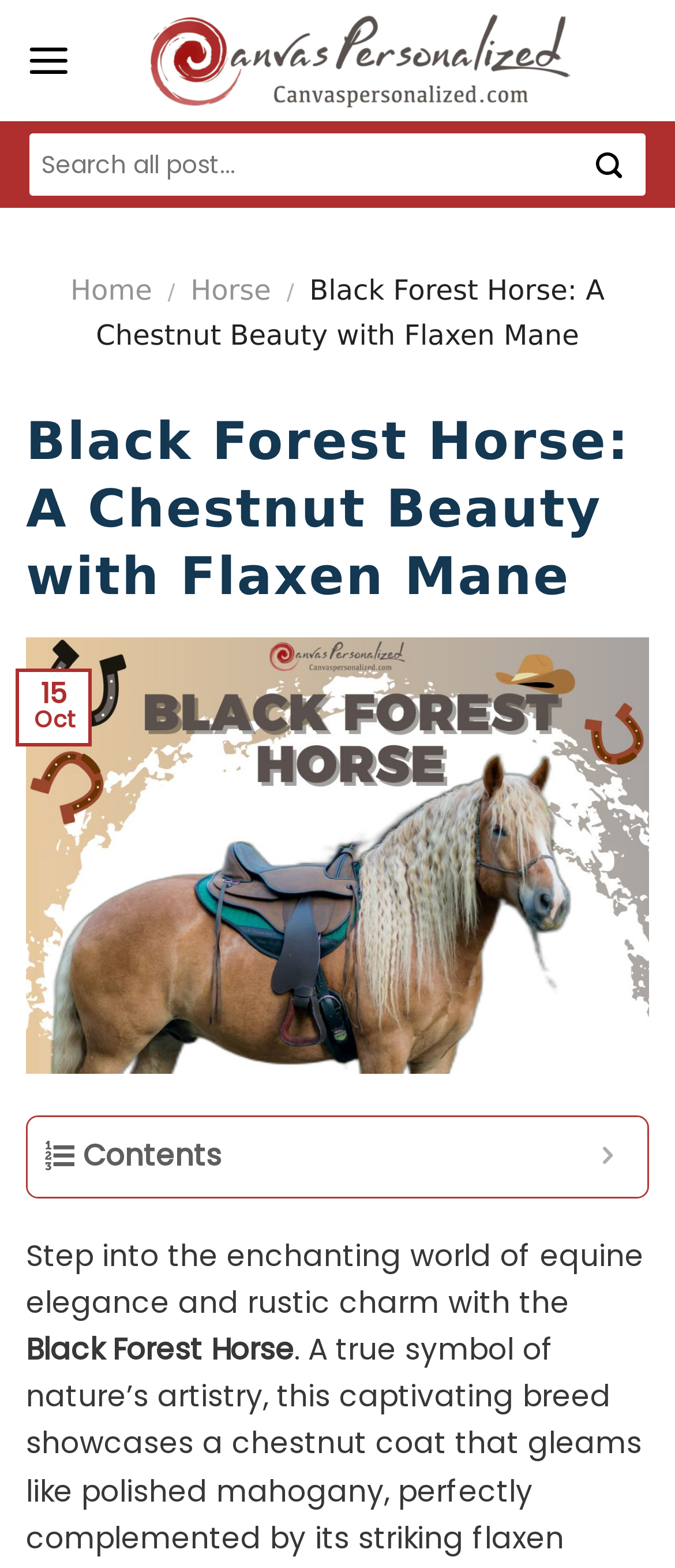Locate the bounding box coordinates of the element that should be clicked to execute the following instruction: "View the 'Black Forest Horse' page".

[0.038, 0.532, 0.962, 0.557]